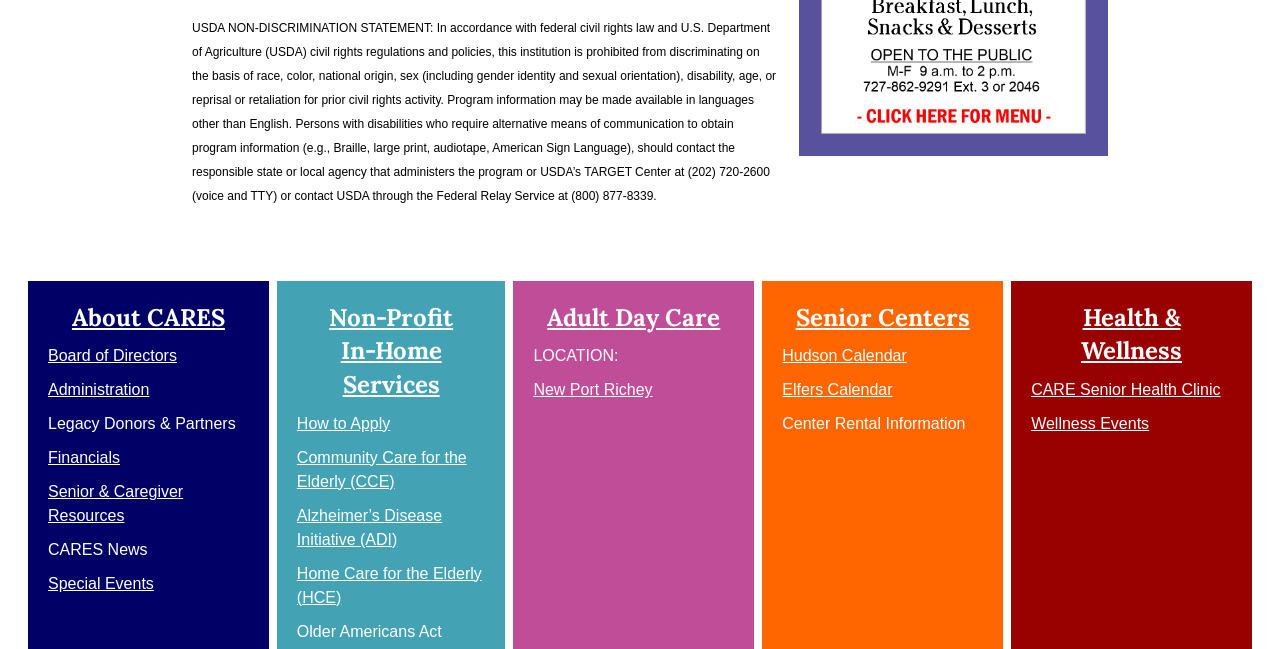Pinpoint the bounding box coordinates of the area that should be clicked to complete the following instruction: "view Board of Directors". The coordinates must be given as four float numbers between 0 and 1, i.e., [left, top, right, bottom].

[0.038, 0.535, 0.138, 0.561]